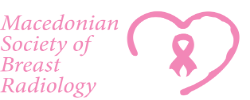Construct a detailed narrative about the image.

The image features the logo of the Macedonian Society of Breast Radiology. It prominently displays the organization's name in elegant pink lettering, accompanied by a stylized heart shape, which signifies care and compassion in the field of breast health. Central to the design is a pink ribbon, a universal symbol for breast cancer awareness, emphasizing the society’s commitment to education, support, and advocacy regarding breast cancer and its earlier detection. This logo reflects the society's mission to promote breast health and improve outcomes for women facing breast-related health issues.